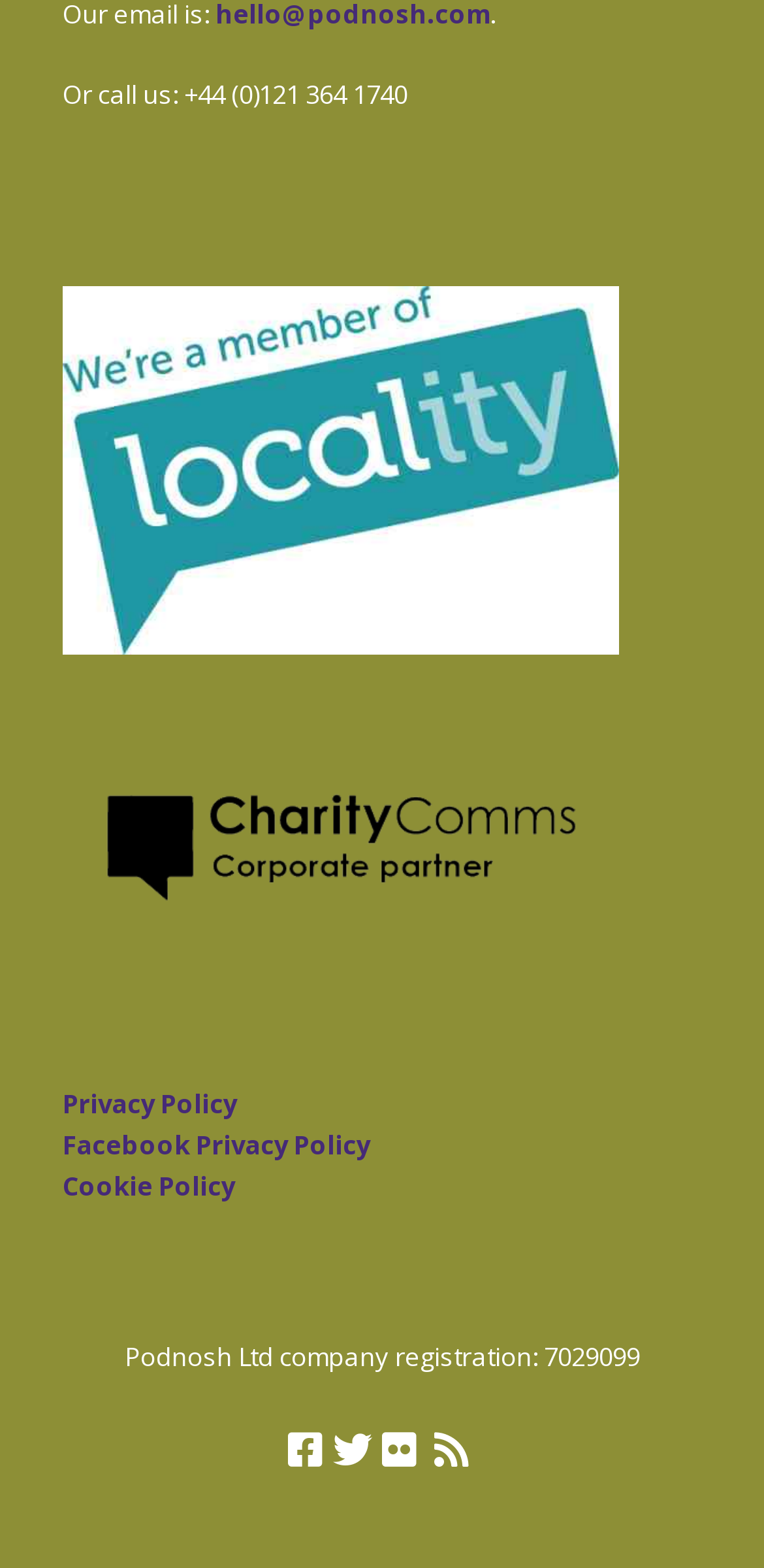Determine the bounding box coordinates of the clickable element to achieve the following action: 'View RSS feed'. Provide the coordinates as four float values between 0 and 1, formatted as [left, top, right, bottom].

[0.559, 0.905, 0.623, 0.945]